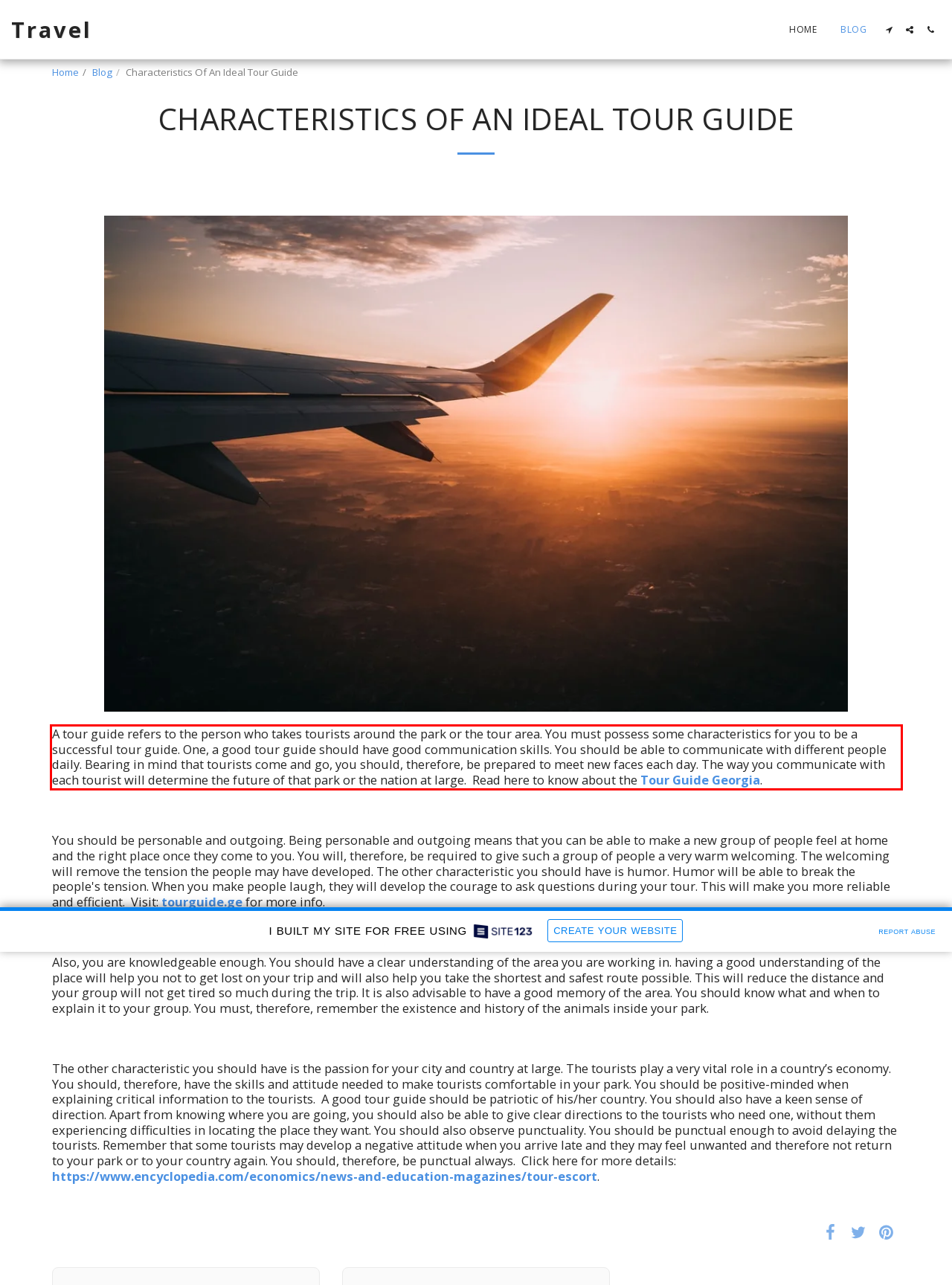Please analyze the screenshot of a webpage and extract the text content within the red bounding box using OCR.

A tour guide refers to the person who takes tourists around the park or the tour area. You must possess some characteristics for you to be a successful tour guide. One, a good tour guide should have good communication skills. You should be able to communicate with different people daily. Bearing in mind that tourists come and go, you should, therefore, be prepared to meet new faces each day. The way you communicate with each tourist will determine the future of that park or the nation at large. Read here to know about the Tour Guide Georgia.